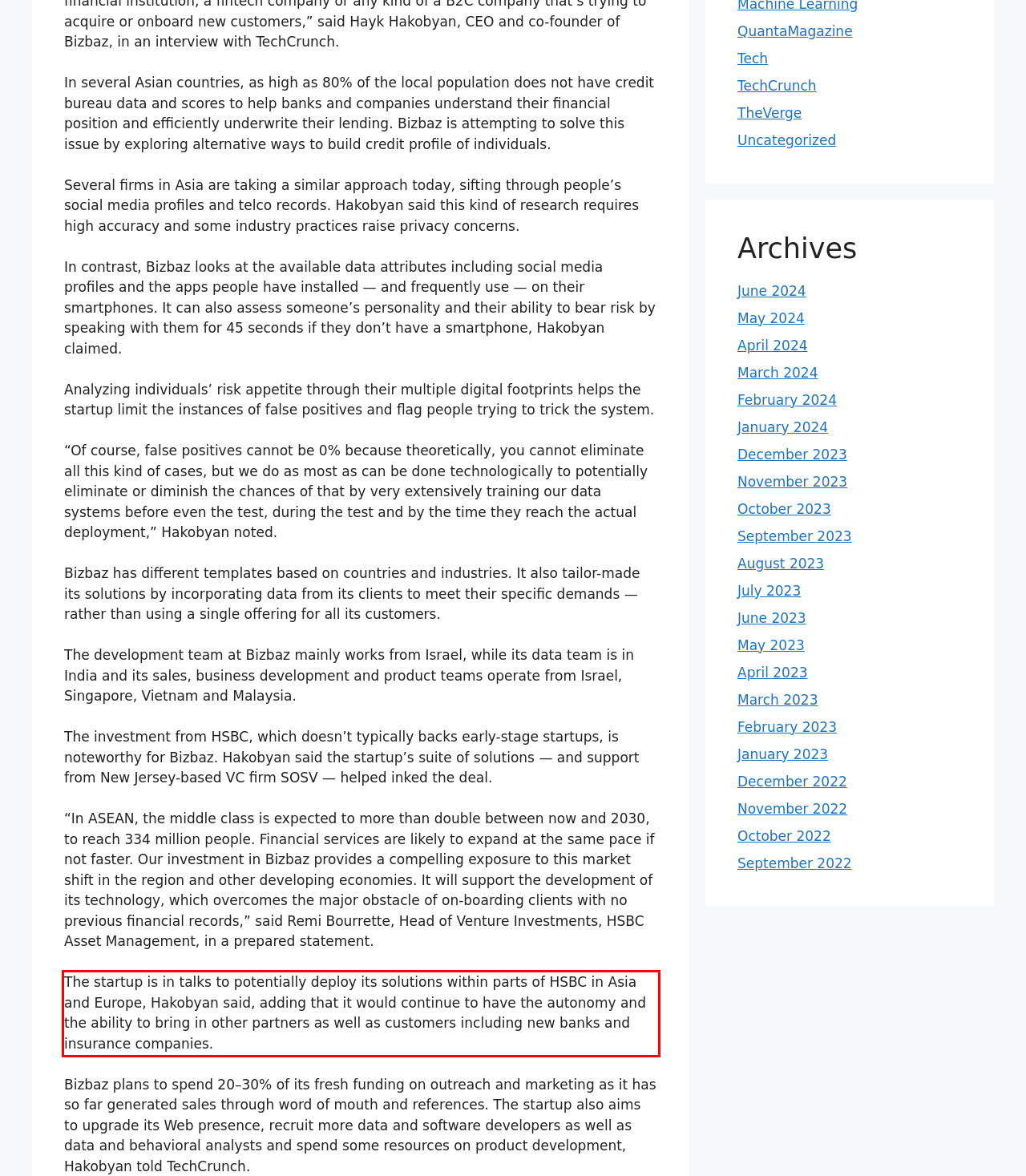Analyze the screenshot of the webpage that features a red bounding box and recognize the text content enclosed within this red bounding box.

The startup is in talks to potentially deploy its solutions within parts of HSBC in Asia and Europe, Hakobyan said, adding that it would continue to have the autonomy and the ability to bring in other partners as well as customers including new banks and insurance companies.